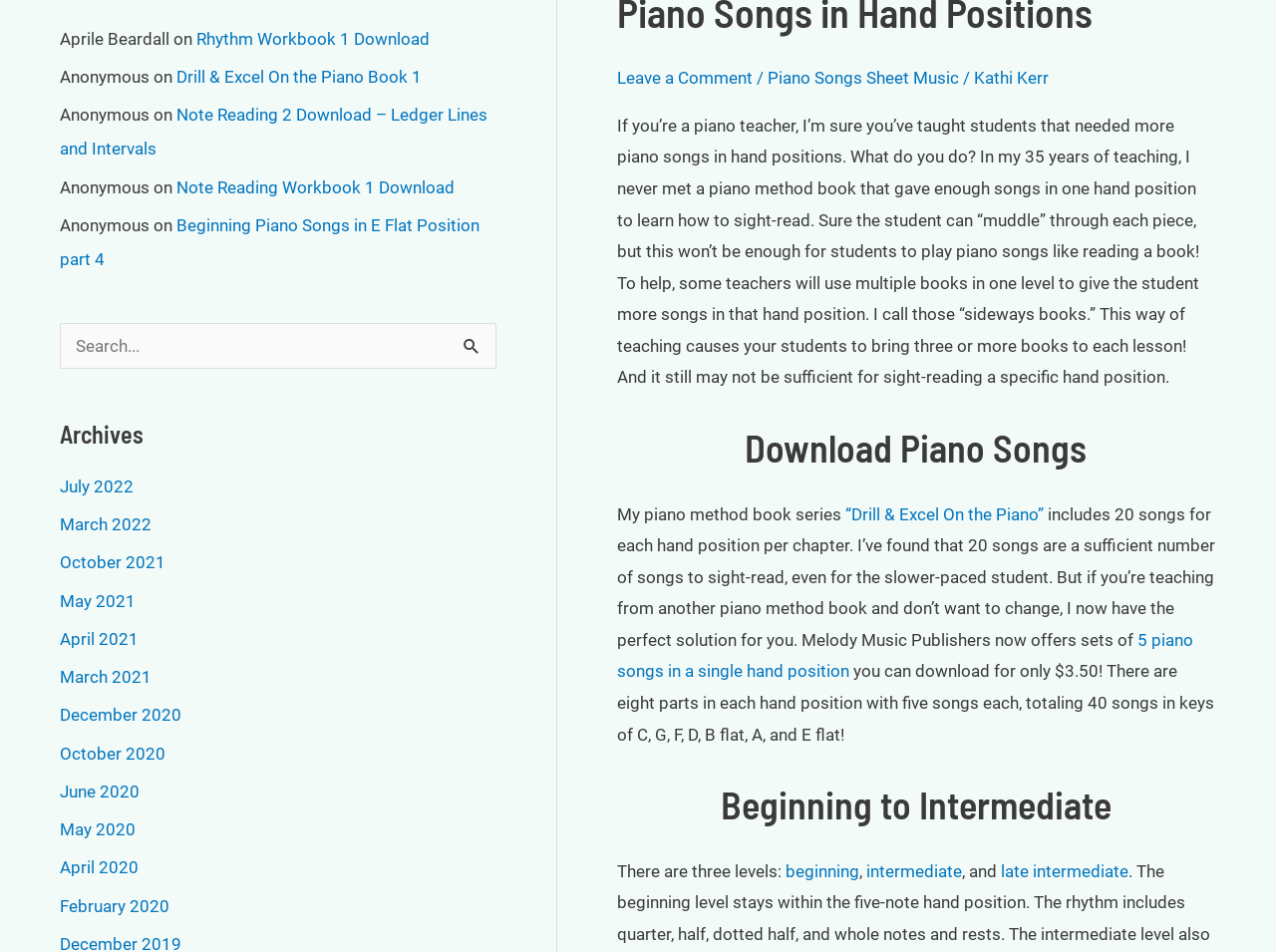Please provide a comprehensive answer to the question based on the screenshot: How many levels are there in the piano method book series?

The webpage mentions that the piano method book series has three levels: beginning, intermediate, and late intermediate, catering to students of different skill levels.